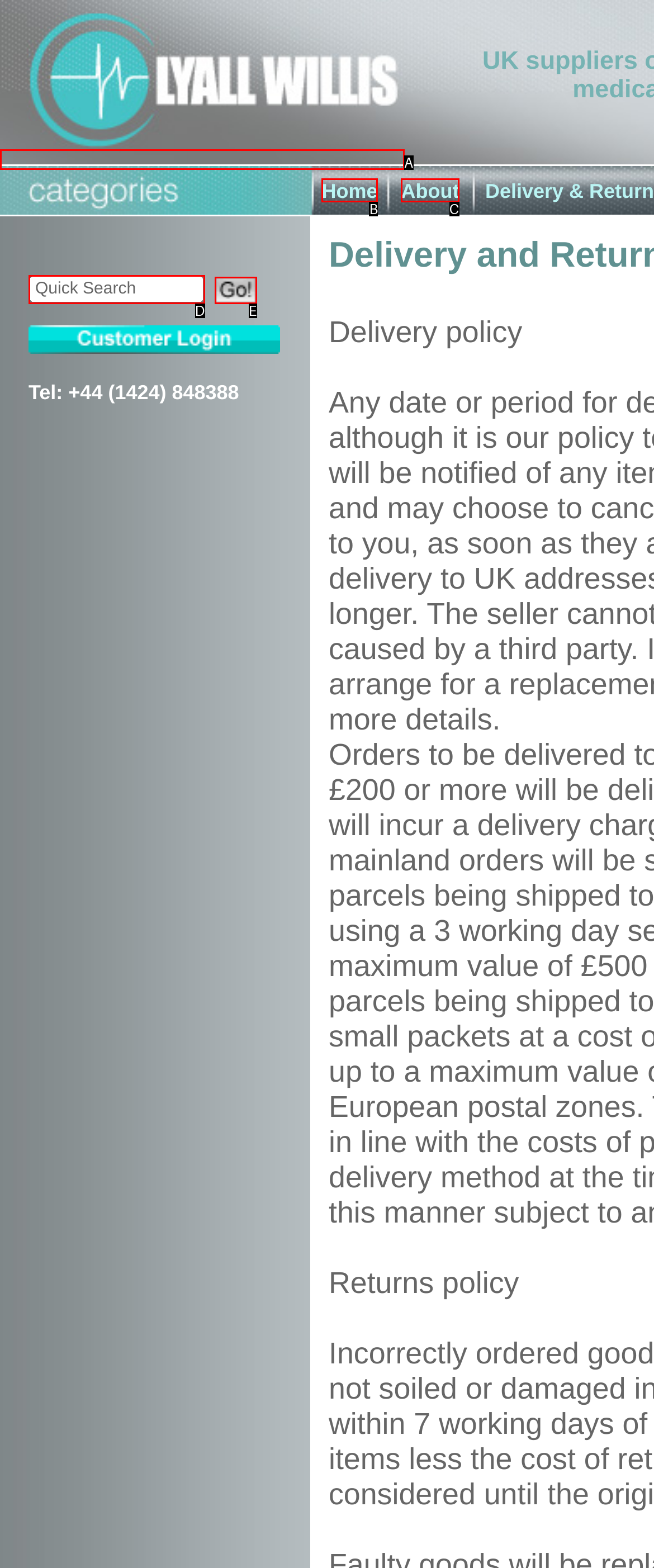Identify the option that corresponds to: alt="surgical instruments and diagnostic devices"
Respond with the corresponding letter from the choices provided.

A